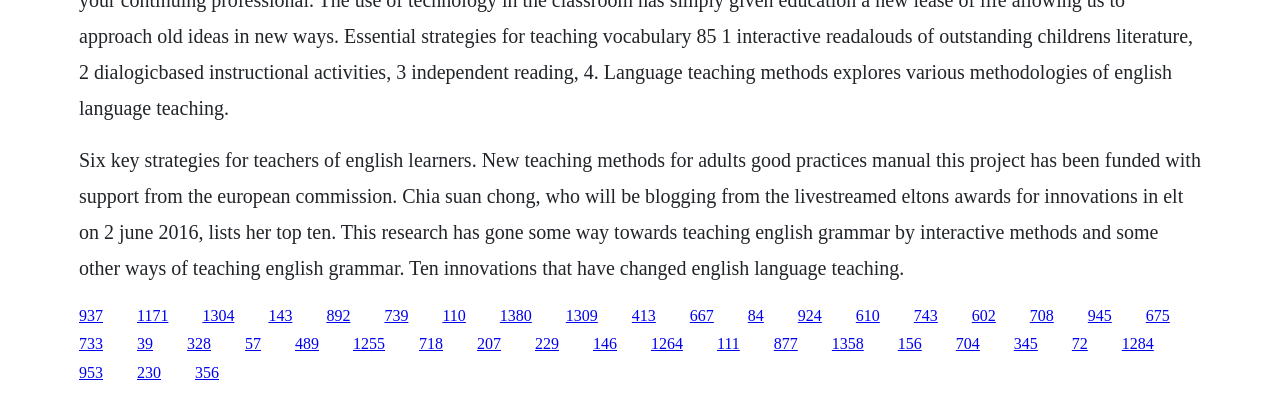Determine the bounding box coordinates of the area to click in order to meet this instruction: "Learn about the top ten innovations that have changed English language teaching".

[0.255, 0.774, 0.274, 0.817]